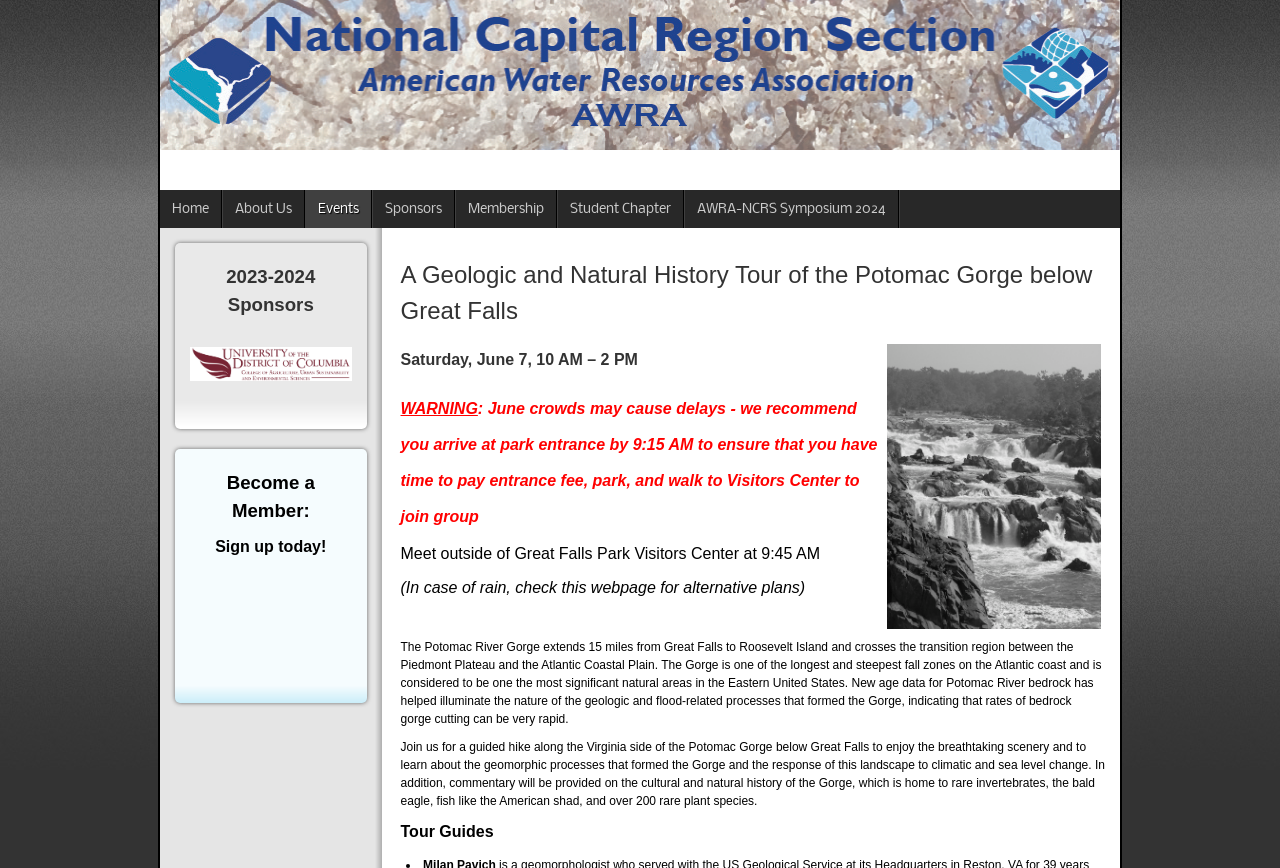Extract the bounding box coordinates for the UI element described by the text: "Membership". The coordinates should be in the form of [left, top, right, bottom] with values between 0 and 1.

[0.356, 0.219, 0.435, 0.262]